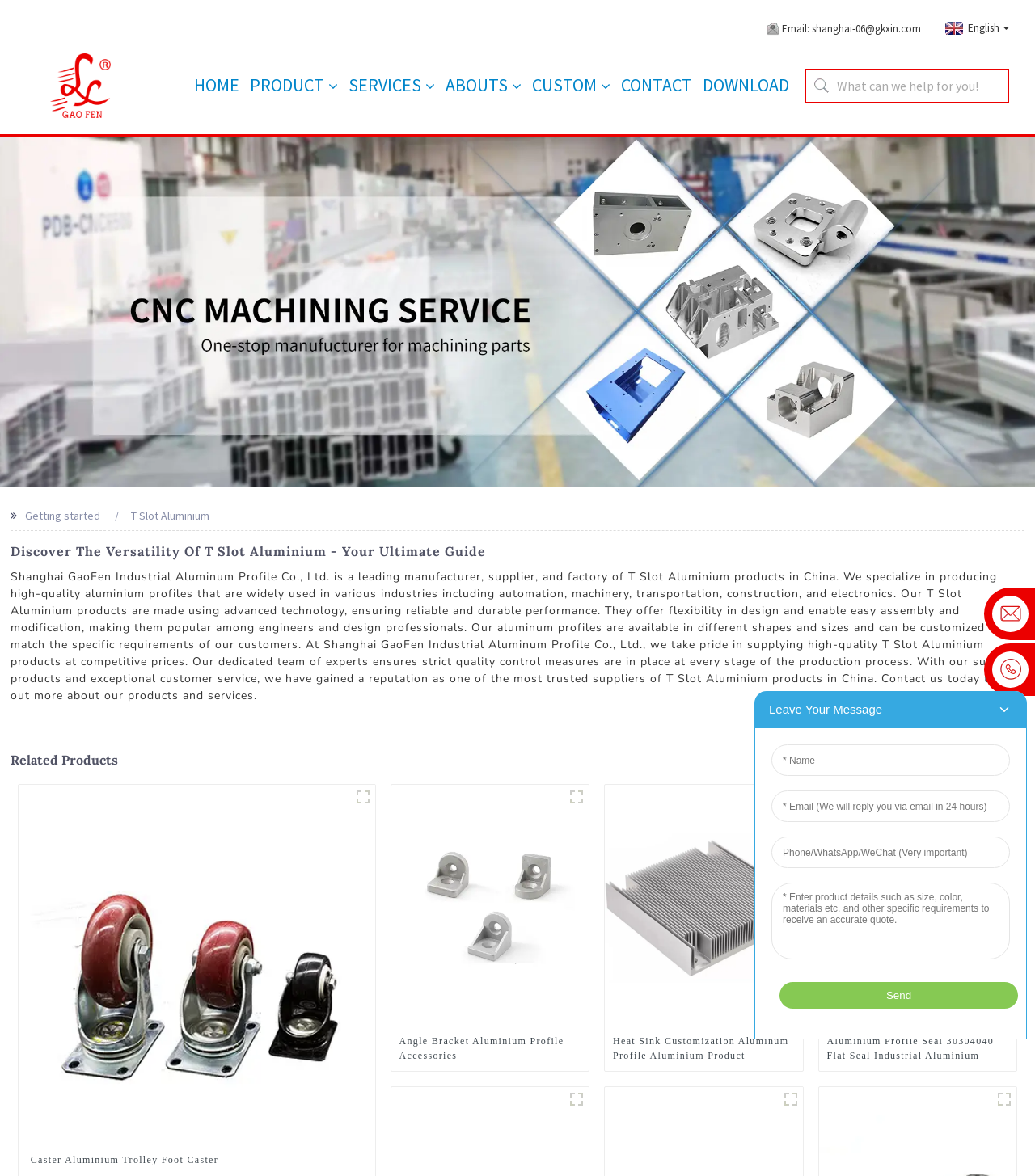How can customers contact the company?
Provide a detailed answer to the question using information from the image.

The webpage provides an email address 'shanghai-06@gkxin.com' and a phone number (not explicitly mentioned but implied by the 'tel' image) for customers to contact the company, which indicates that customers can reach out to the company through email or phone.